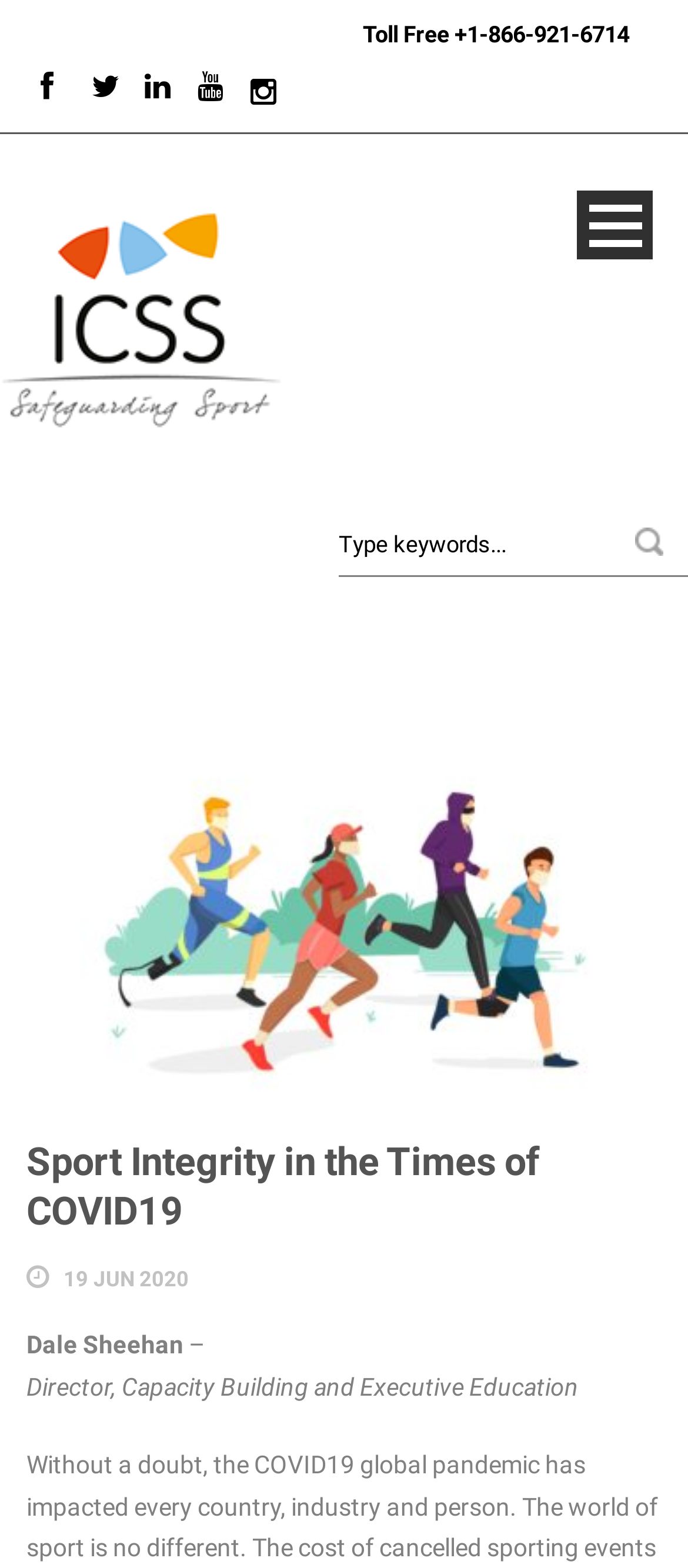Locate the bounding box coordinates of the element that should be clicked to execute the following instruction: "Click the 24/7 Sport Integrity Hotline link".

[0.109, 0.014, 0.914, 0.03]